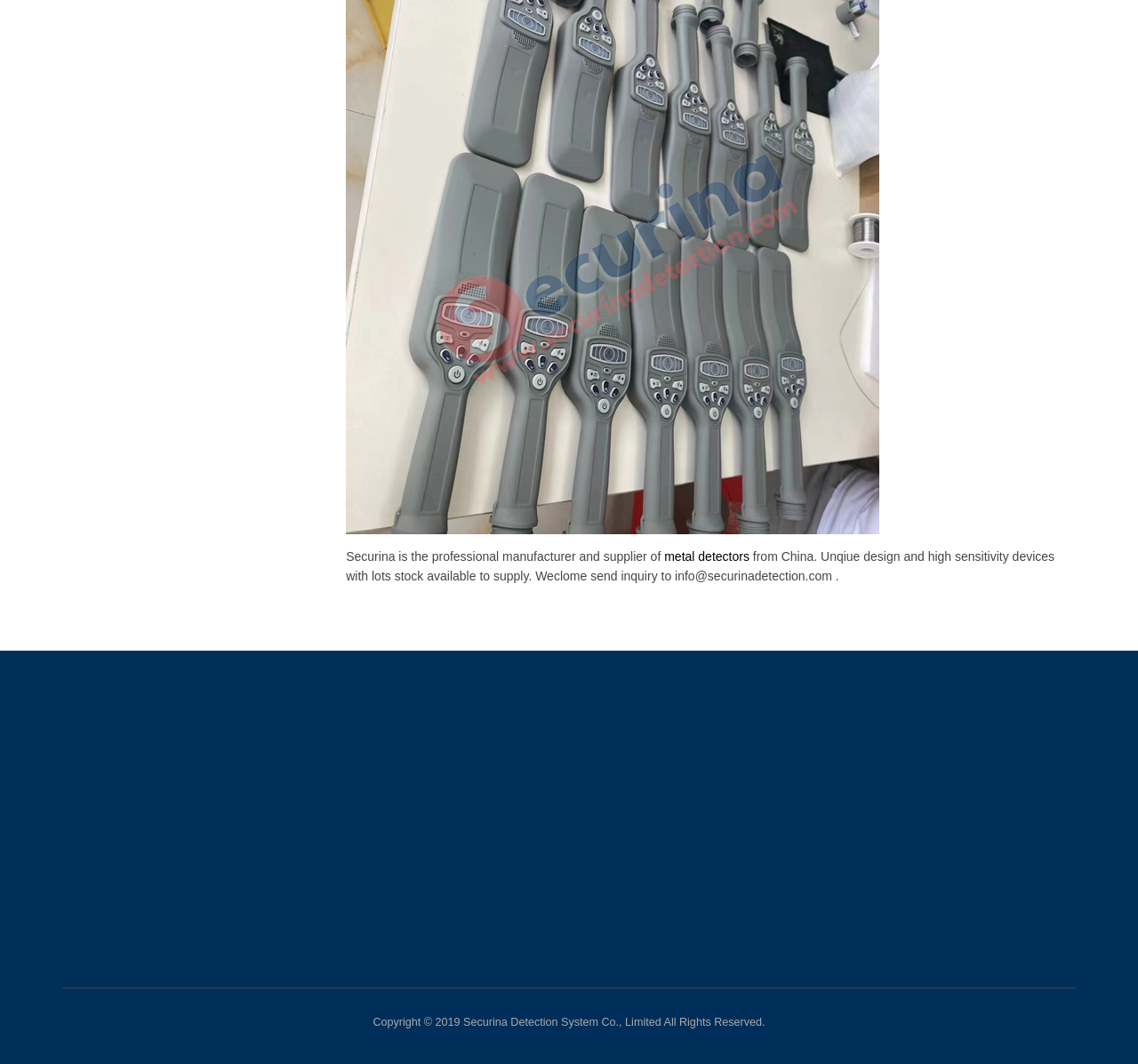Please specify the bounding box coordinates in the format (top-left x, top-left y, bottom-right x, bottom-right y), with all values as floating point numbers between 0 and 1. Identify the bounding box of the UI element described by: name="contents" placeholder="*Message"

[0.286, 0.79, 0.474, 0.865]